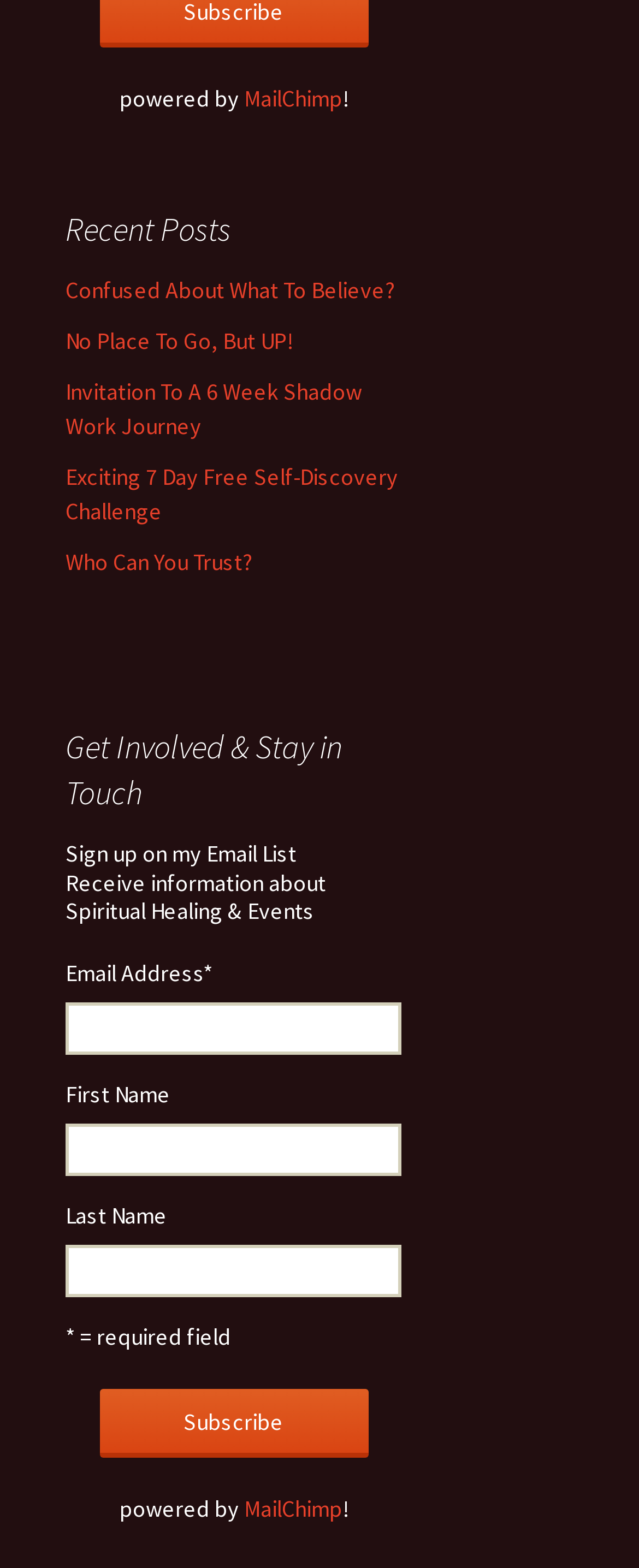Predict the bounding box coordinates of the area that should be clicked to accomplish the following instruction: "Enter email address". The bounding box coordinates should consist of four float numbers between 0 and 1, i.e., [left, top, right, bottom].

[0.103, 0.639, 0.628, 0.673]